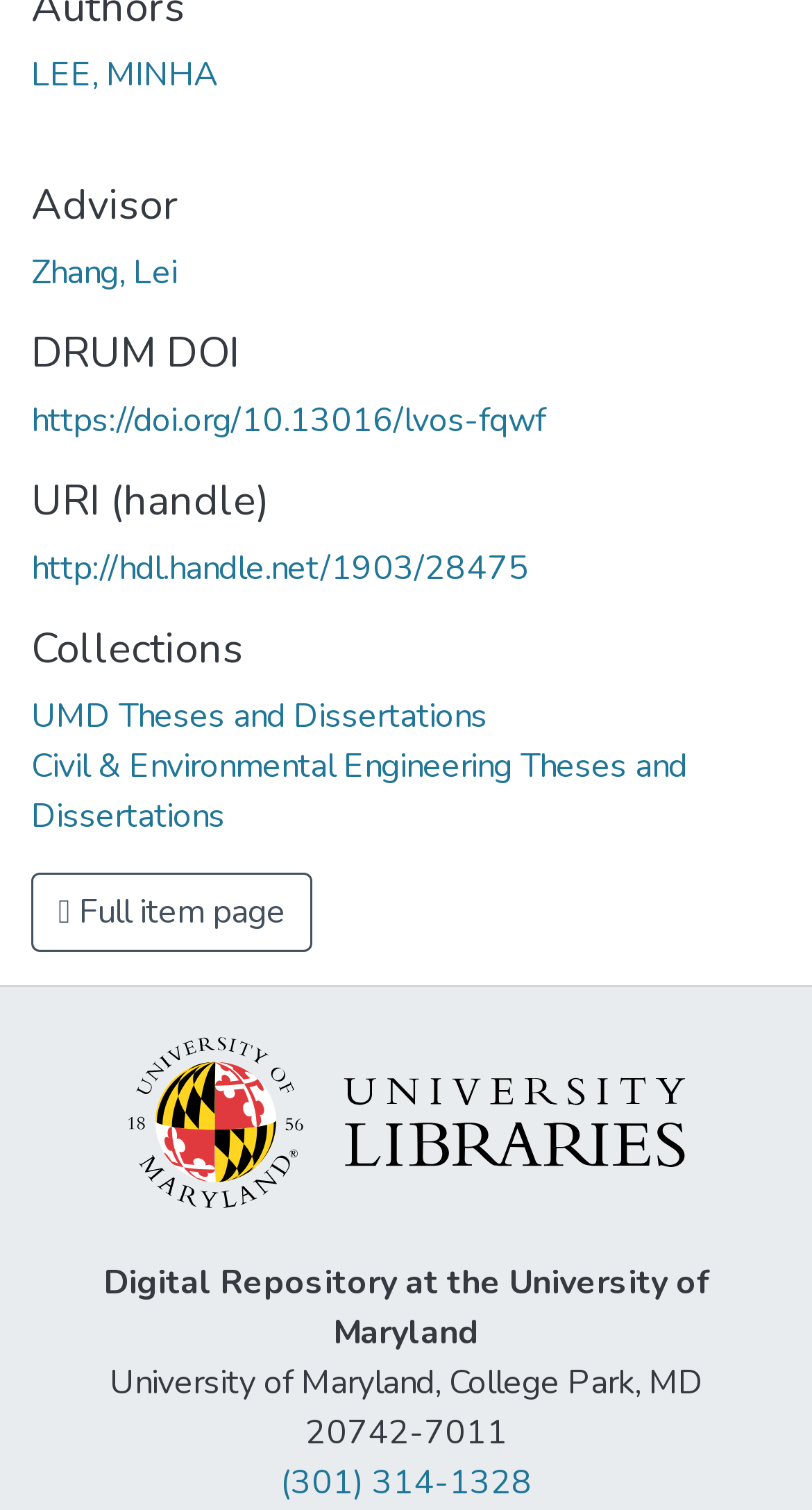What is the name of the university?
Answer with a single word or phrase, using the screenshot for reference.

University of Maryland